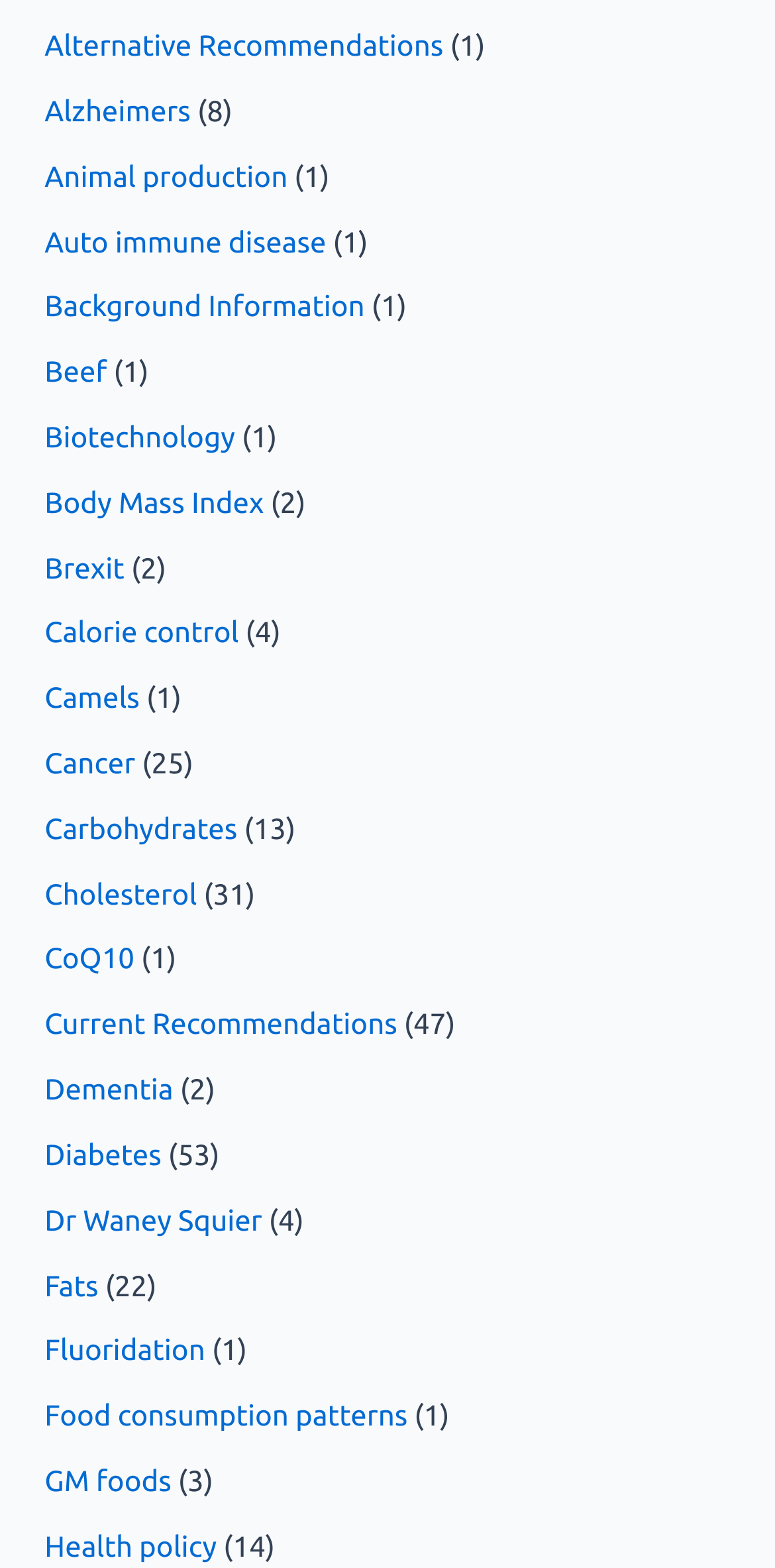What is the first topic listed?
Please respond to the question thoroughly and include all relevant details.

The first topic listed is 'Alternative Recommendations' which is a link located at the top left of the webpage with a bounding box of [0.058, 0.018, 0.572, 0.039].